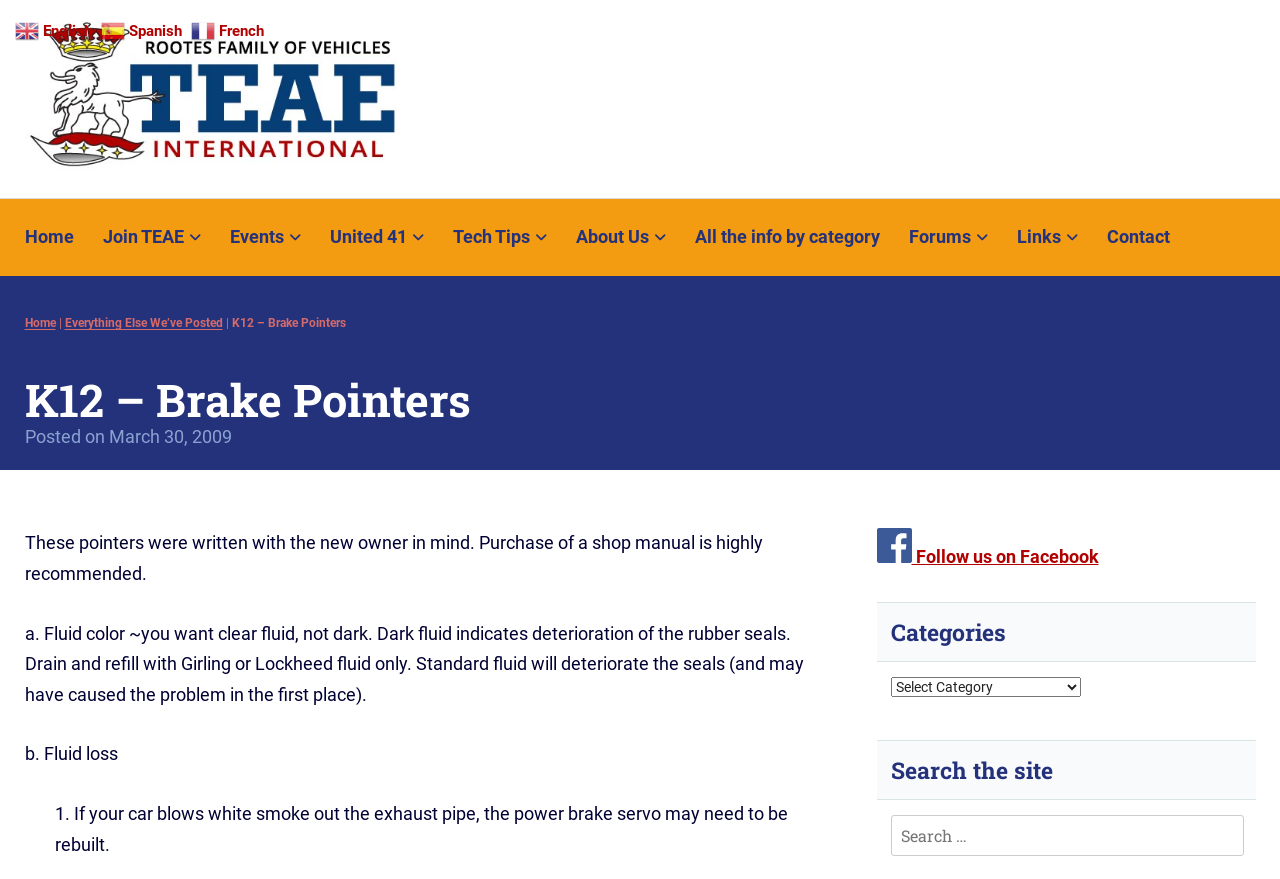Determine the bounding box coordinates of the UI element described below. Use the format (top-left x, top-left y, bottom-right x, bottom-right y) with floating point numbers between 0 and 1: English

[0.012, 0.022, 0.076, 0.046]